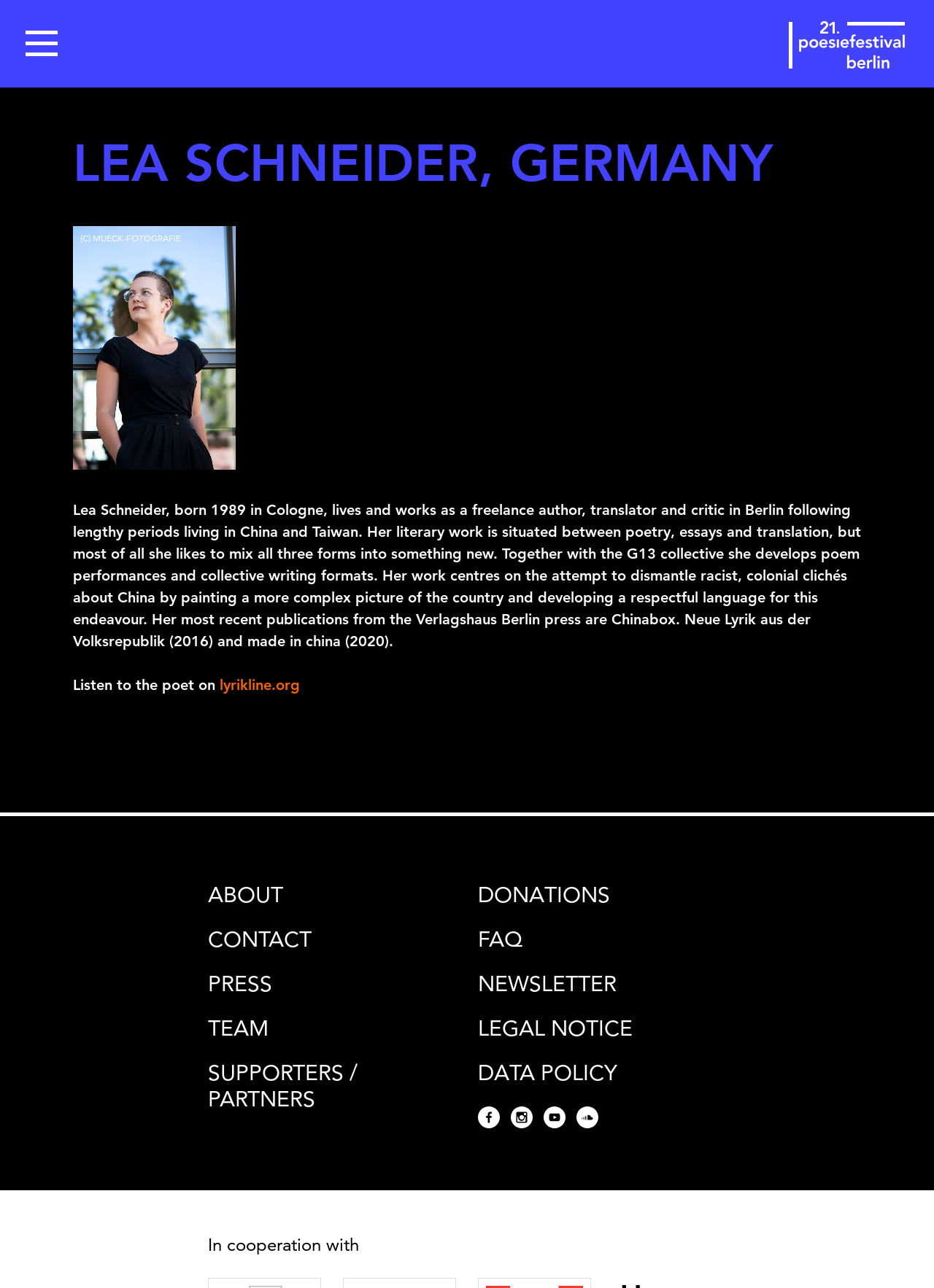Pinpoint the bounding box coordinates of the element you need to click to execute the following instruction: "Read more about Lea Schneider". The bounding box should be represented by four float numbers between 0 and 1, in the format [left, top, right, bottom].

[0.078, 0.389, 0.922, 0.505]